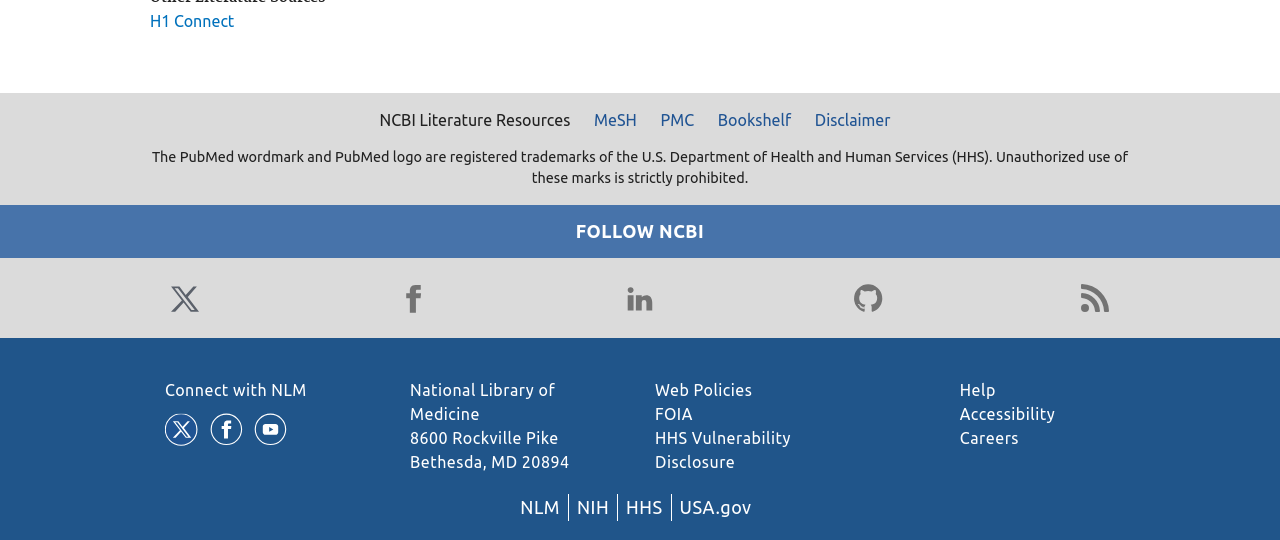From the webpage screenshot, predict the bounding box of the UI element that matches this description: ".cls-1{fill:#737373;}".

[0.84, 0.514, 0.871, 0.588]